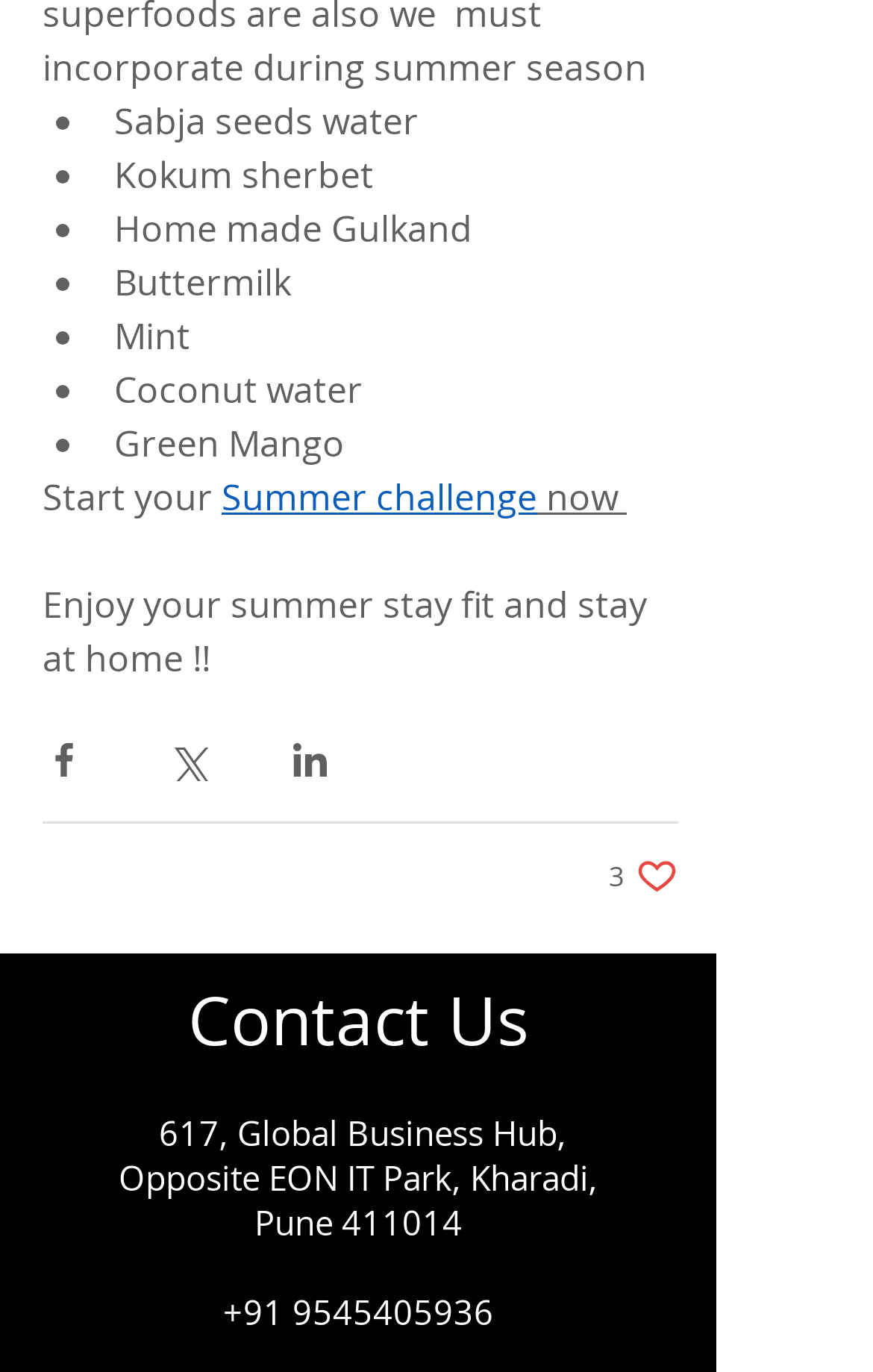Respond with a single word or short phrase to the following question: 
What is the phone number to contact?

+91 9545405936